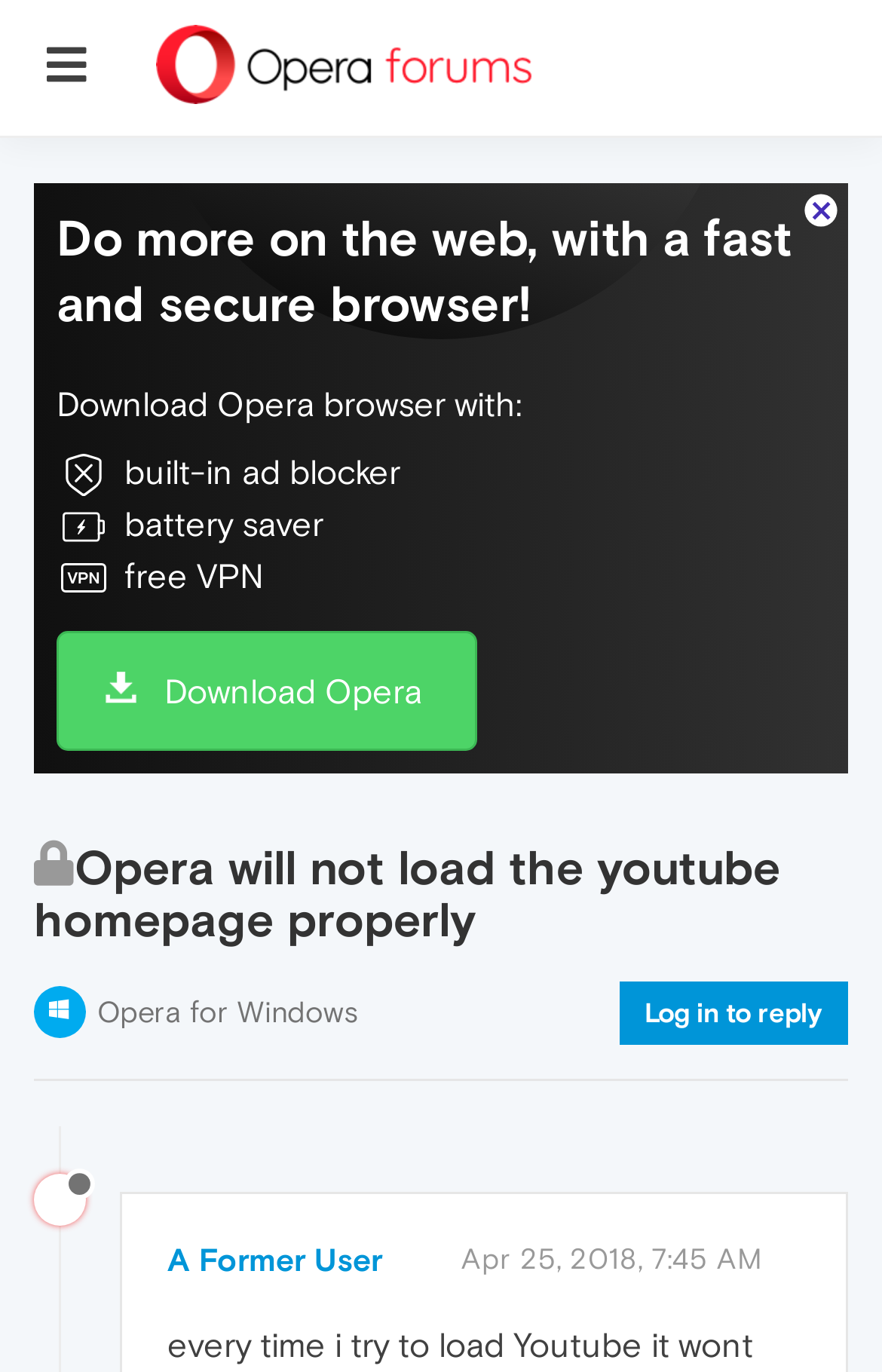Identify and provide the text of the main header on the webpage.

Opera will not load the youtube homepage properly